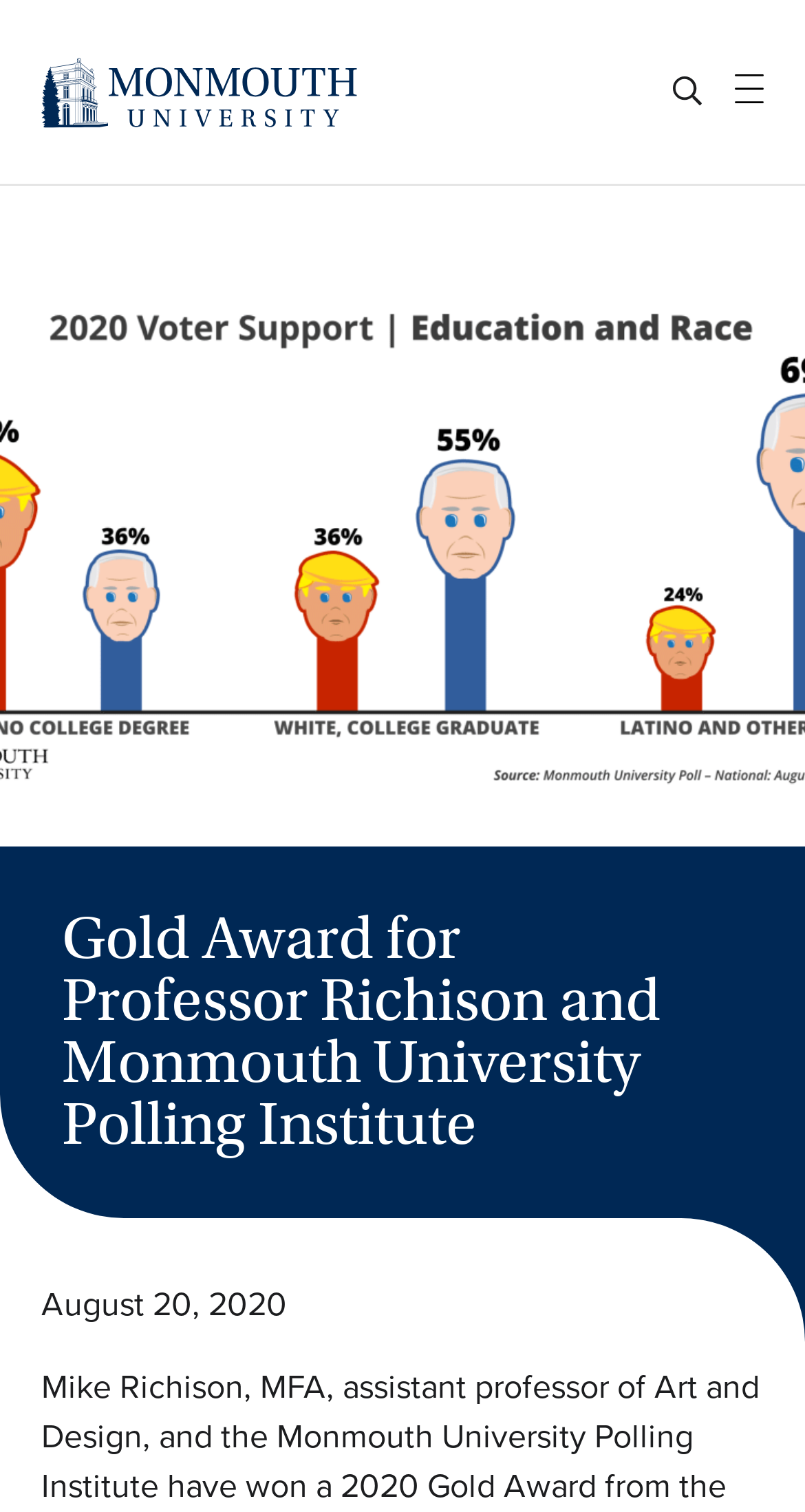Can you give a detailed response to the following question using the information from the image? What is the name of the professor who won the award?

I inferred the professor's name by reading the main heading of the webpage, which mentions 'Professor Richison'.